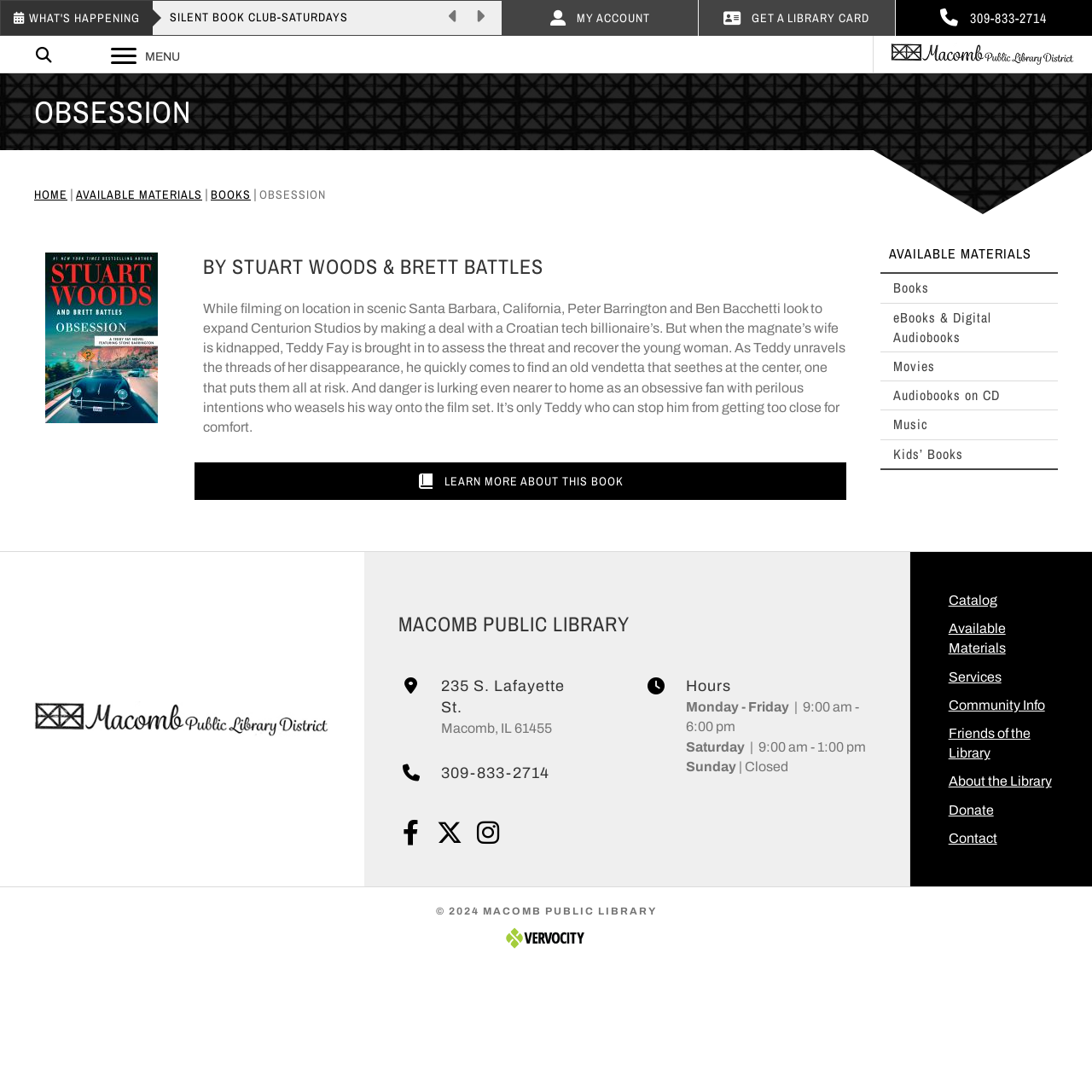What are the hours of operation for the library on Saturday?
Provide a concise answer using a single word or phrase based on the image.

9:00 am - 1:00 pm